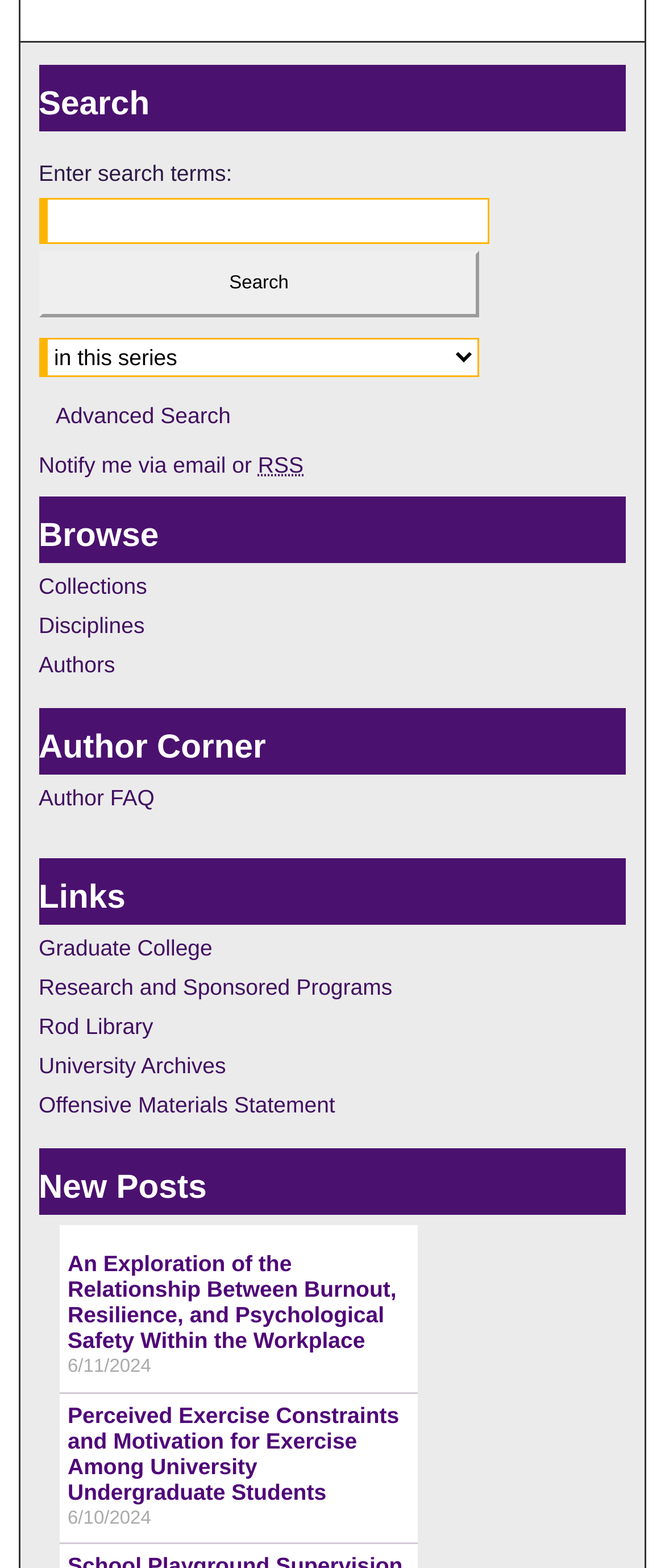Using the format (top-left x, top-left y, bottom-right x, bottom-right y), and given the element description, identify the bounding box coordinates within the screenshot: Offensive Materials Statement

[0.058, 0.696, 0.674, 0.712]